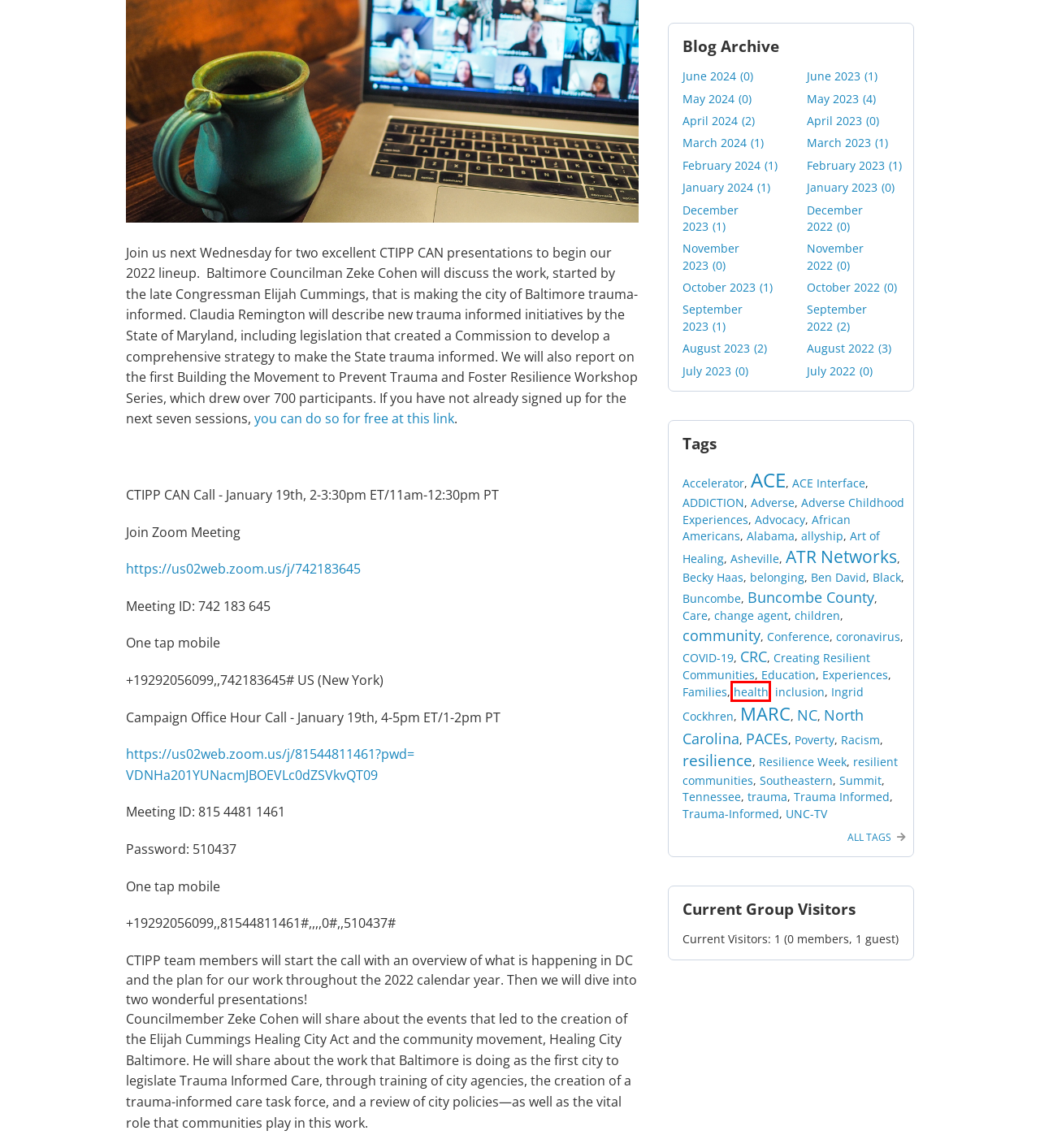Given a screenshot of a webpage with a red bounding box, please pick the webpage description that best fits the new webpage after clicking the element inside the bounding box. Here are the candidates:
A. June 2023 | Buncombe County ACEs Connection (NC) | PACEsConnection
B. Tagged With "ACE" | Buncombe County ACEs Connection (NC) | PACEsConnection
C. September 2022 | Buncombe County ACEs Connection (NC) | PACEsConnection
D. December 2023 | Buncombe County ACEs Connection (NC) | PACEsConnection
E. November 2022 | Buncombe County ACEs Connection (NC) | PACEsConnection
F. Tagged With "Art of Healing" | Buncombe County ACEs Connection (NC) | PACEsConnection
G. Tagged With "health" | Buncombe County ACEs Connection (NC) | PACEsConnection
H. Tagged With "Trauma Informed" | Buncombe County ACEs Connection (NC) | PACEsConnection

G